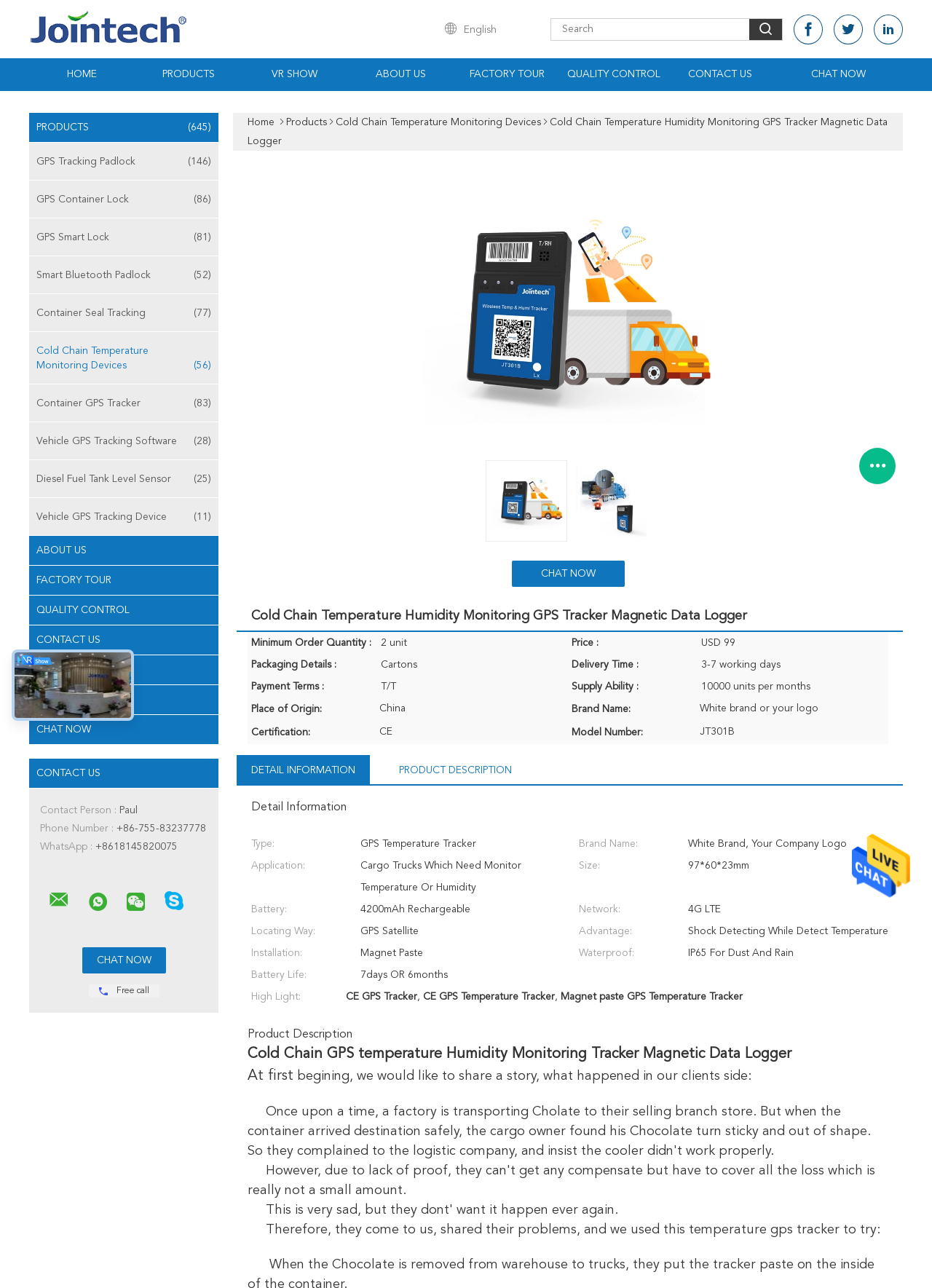Use the information in the screenshot to answer the question comprehensively: What is the language of the webpage?

I determined the language of the webpage by looking at the 'English' text element with a bounding box of [0.497, 0.019, 0.533, 0.027]. This suggests that the webpage is currently set to display content in English.